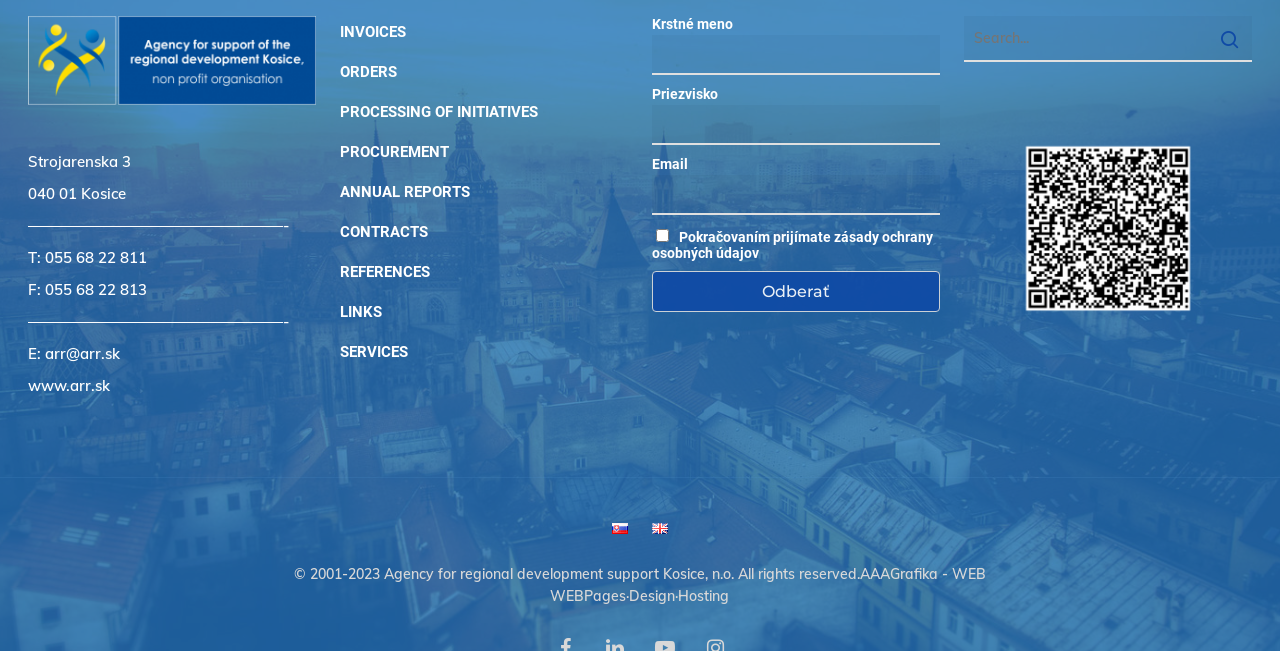Given the description of a UI element: "parent_node: Krstné meno name="nn"", identify the bounding box coordinates of the matching element in the webpage screenshot.

[0.51, 0.054, 0.734, 0.115]